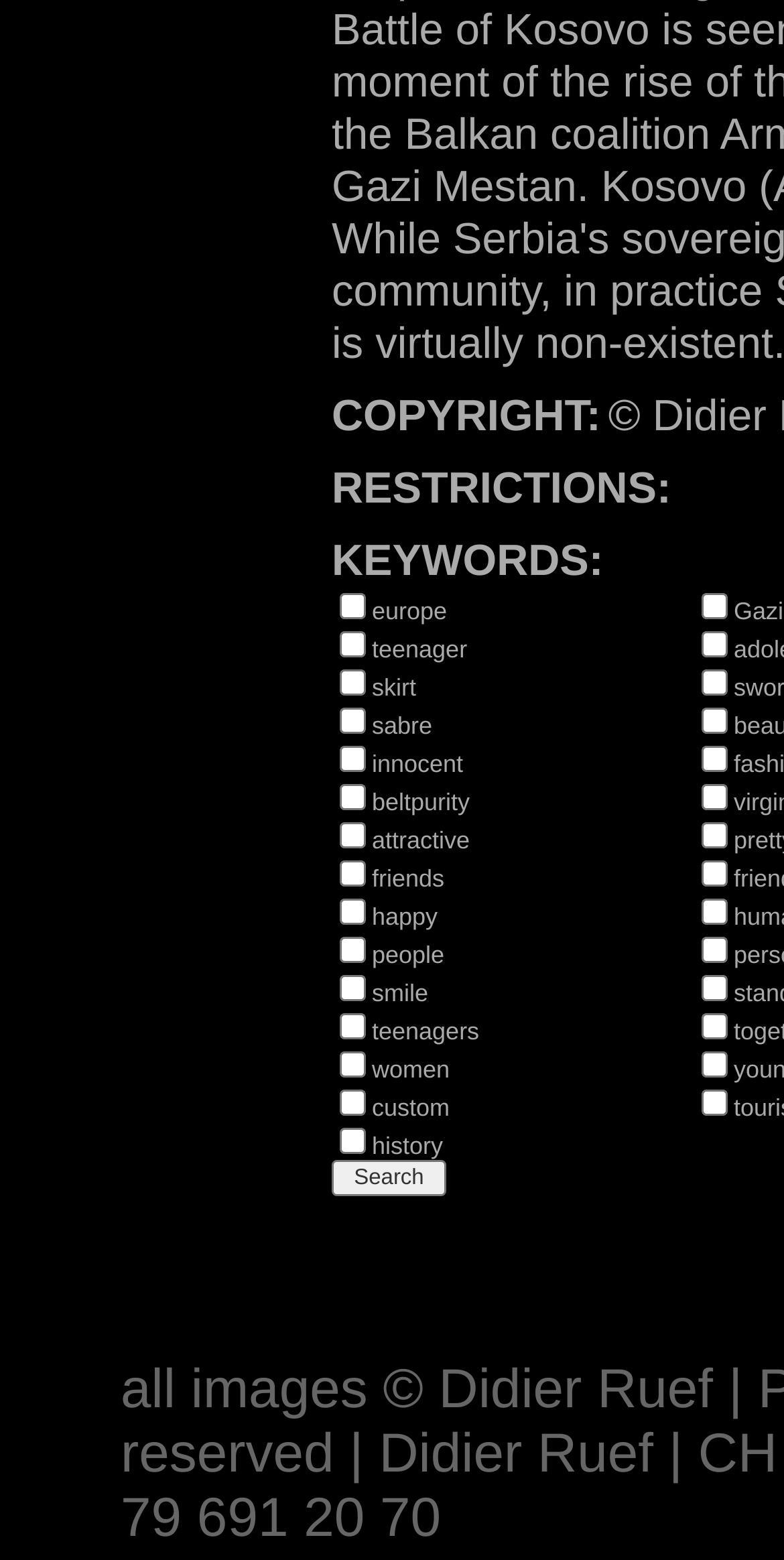What is the theme of the keywords on the webpage?
Using the image, respond with a single word or phrase.

People and attributes